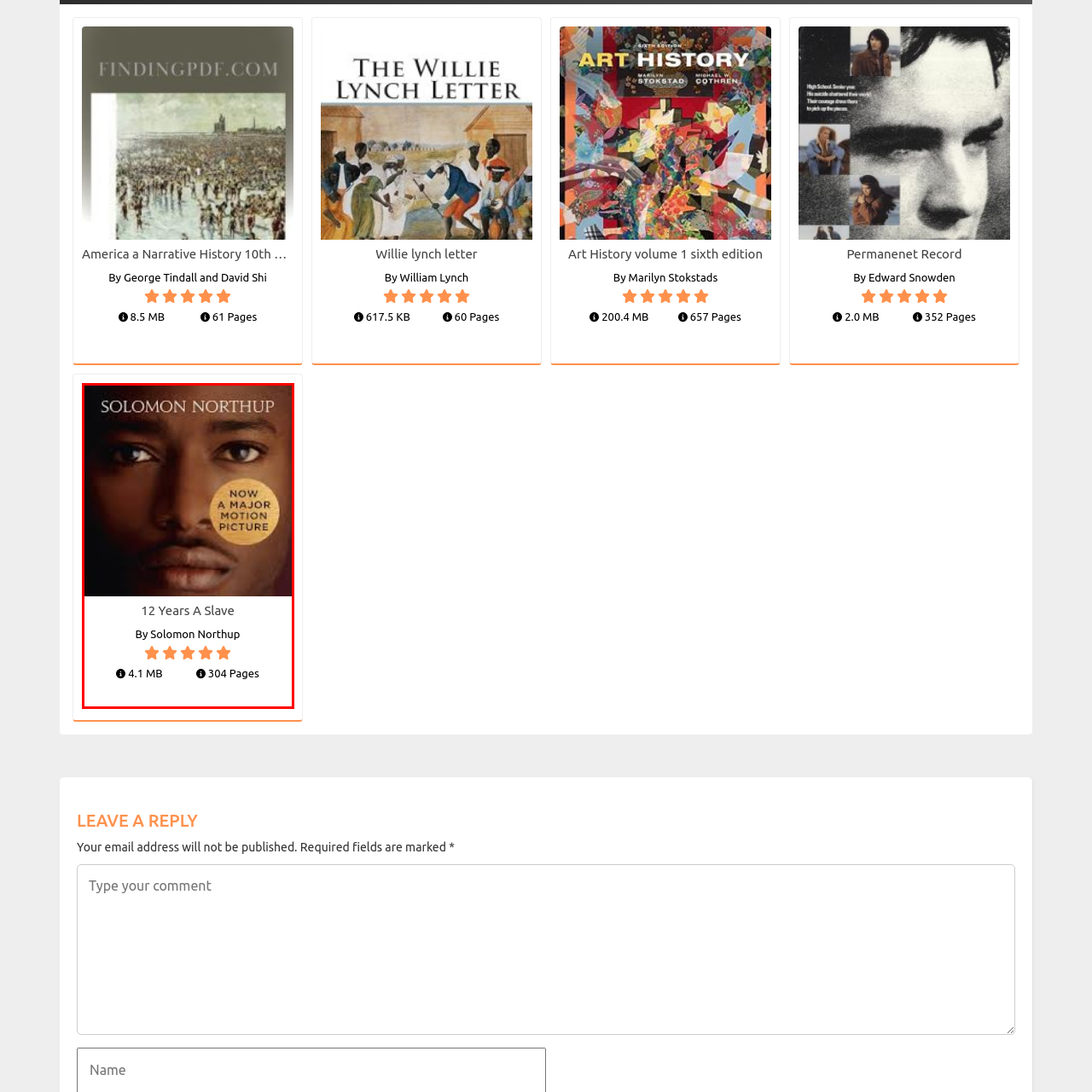Give an in-depth description of the scene depicted in the red-outlined box.

The image showcases the book cover of "12 Years A Slave" by Solomon Northup, prominently featuring a close-up of a man's face, conveying a sense of emotion and resilience. The cover notes that the book has been adapted into a major motion picture, indicated by a highlighted badge stating "NOW A MAJOR MOTION PICTURE." Below the image, the title "12 Years A Slave" is displayed, along with the author’s name, Solomon Northup. Additional details include the file size of 4.1 MB and a total of 304 pages, suggesting that the digital version of this impactful narrative is readily available for download. The visual elements, combined with its historical significance, make this a compelling invitation to explore the powerful themes within the text.